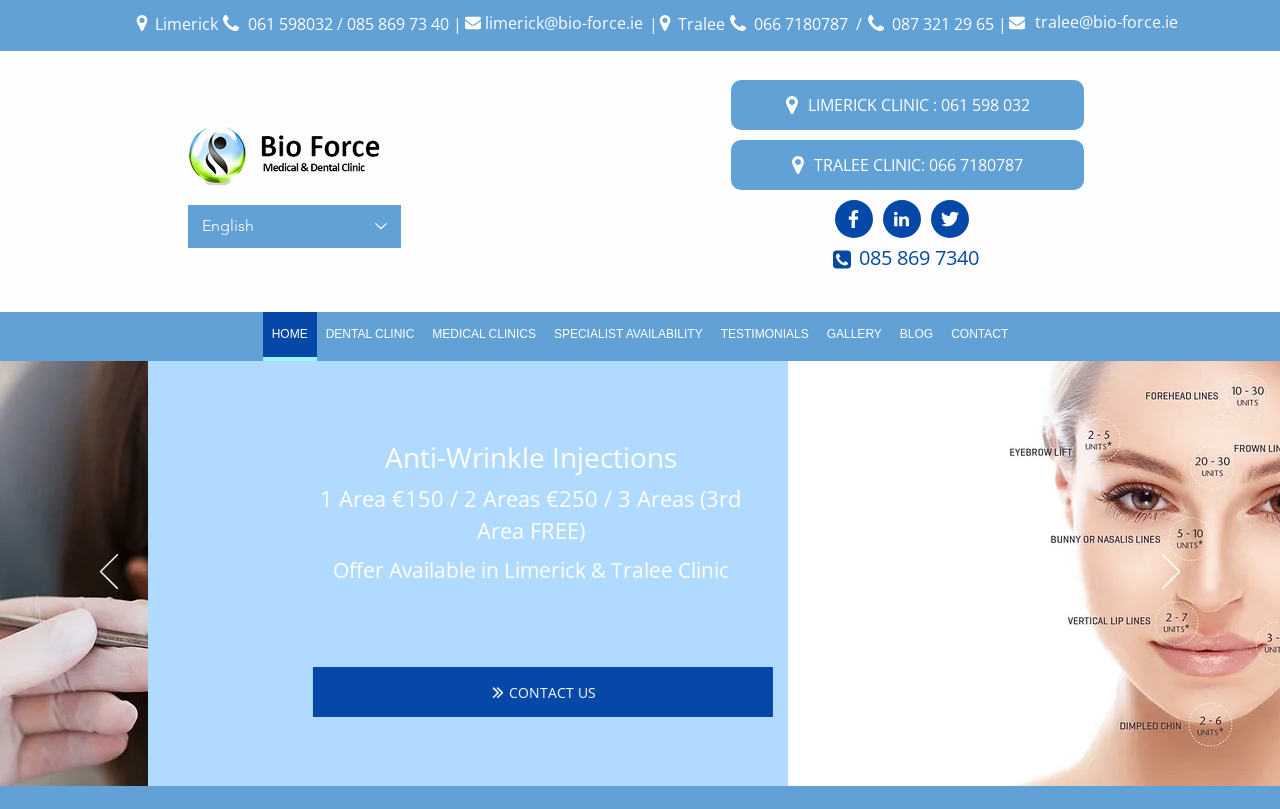Using the information in the image, give a detailed answer to the following question: What is the special offer available in Limerick and Tralee clinics?

I found the special offer by looking at the slideshow section of the webpage, where the offer is displayed. The offer is for Anti-Wrinkle Injections, with prices listed for 1, 2, or 3 areas.